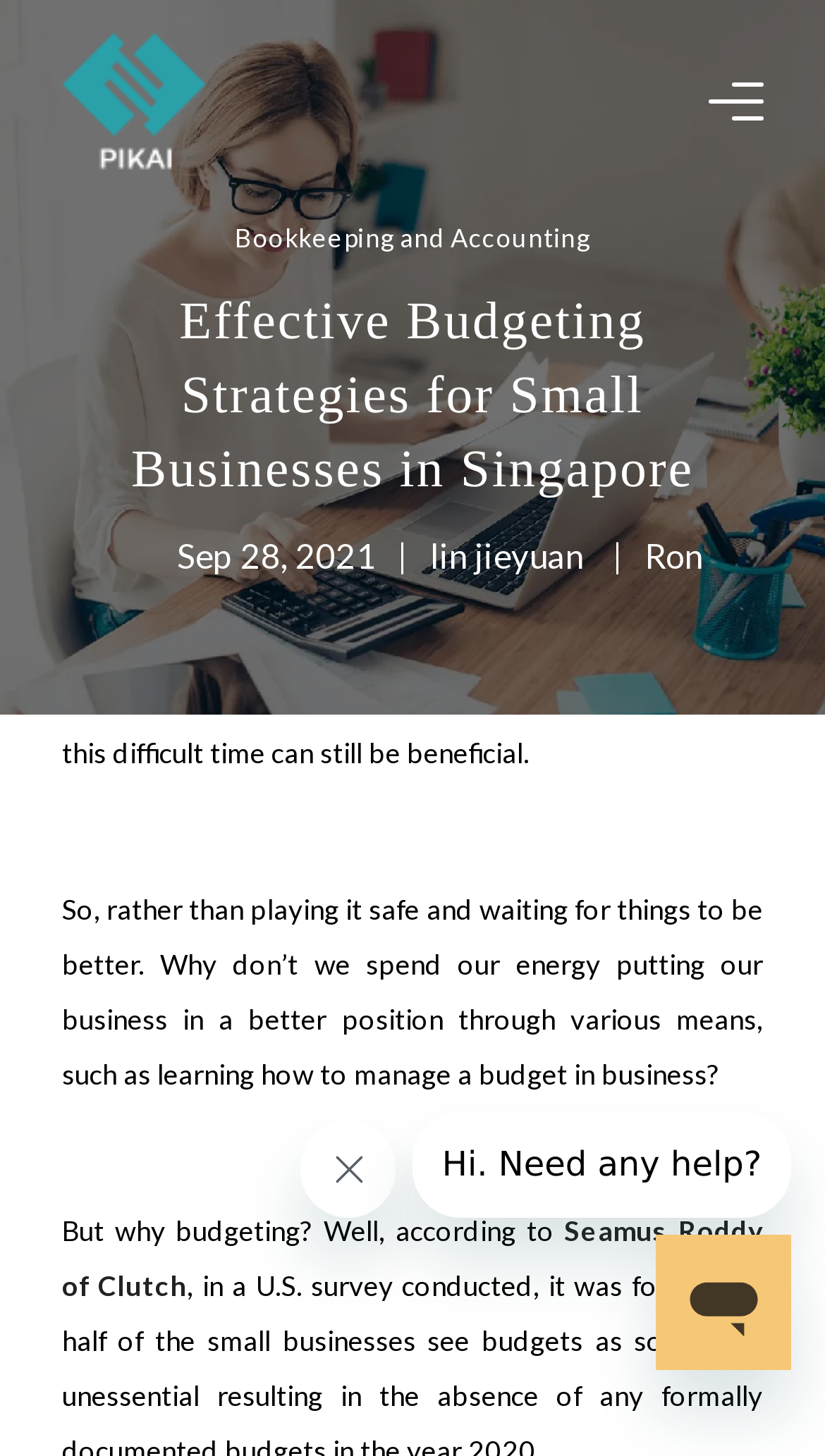How many social media sharing options are available? Based on the screenshot, please respond with a single word or phrase.

4